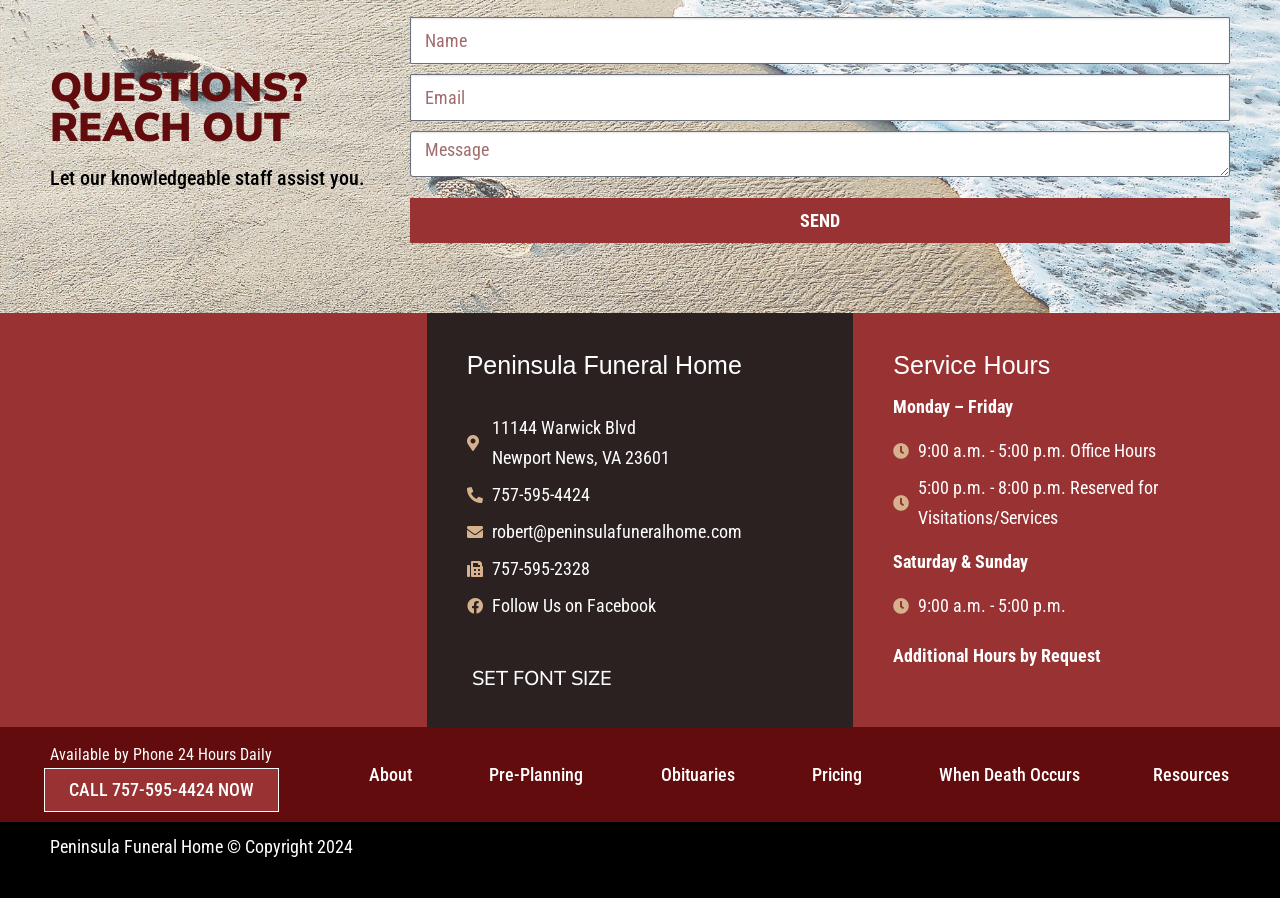Please answer the following question using a single word or phrase: What are the office hours on Monday to Friday?

9:00 a.m. - 5:00 p.m.